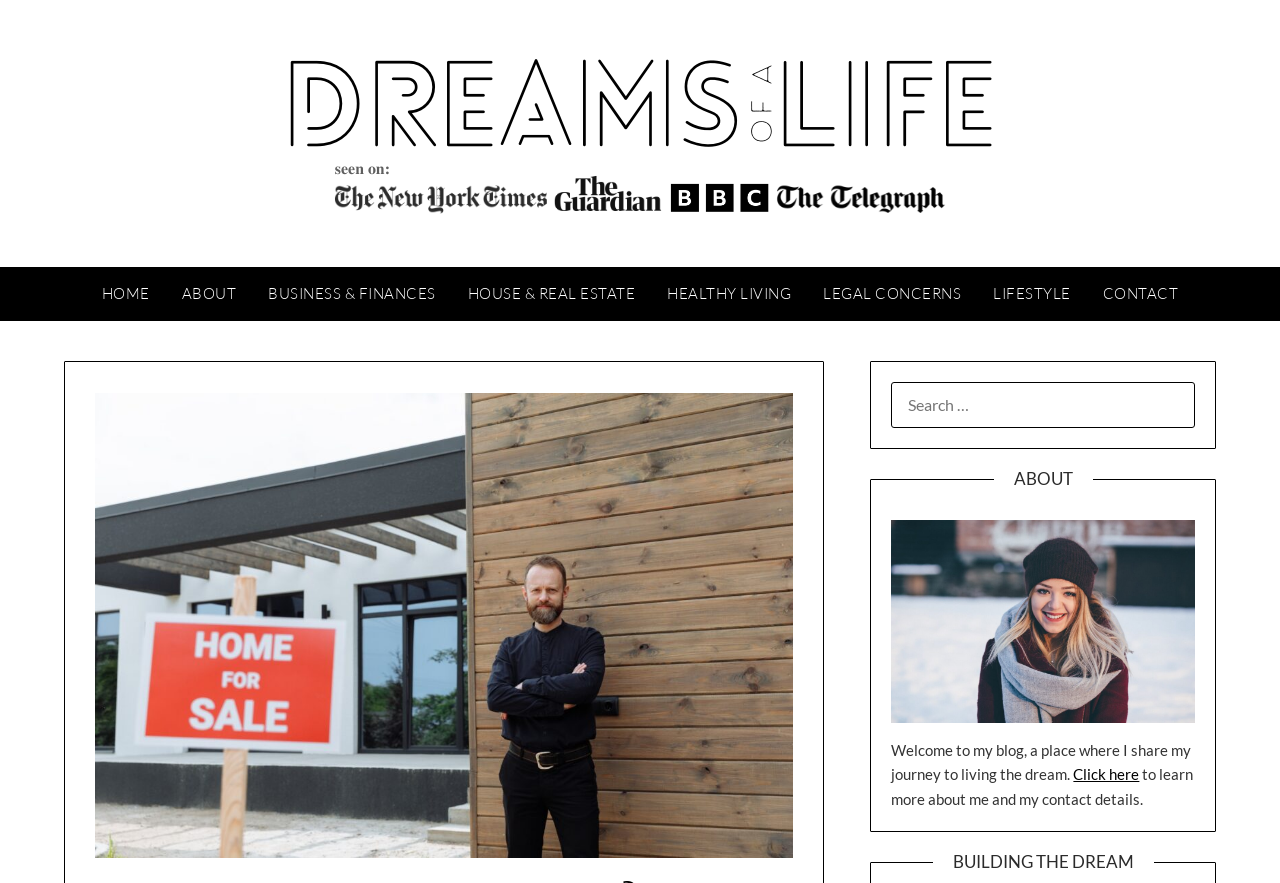Find the bounding box coordinates for the element that must be clicked to complete the instruction: "Click on the 'Previous' link". The coordinates should be four float numbers between 0 and 1, indicated as [left, top, right, bottom].

None